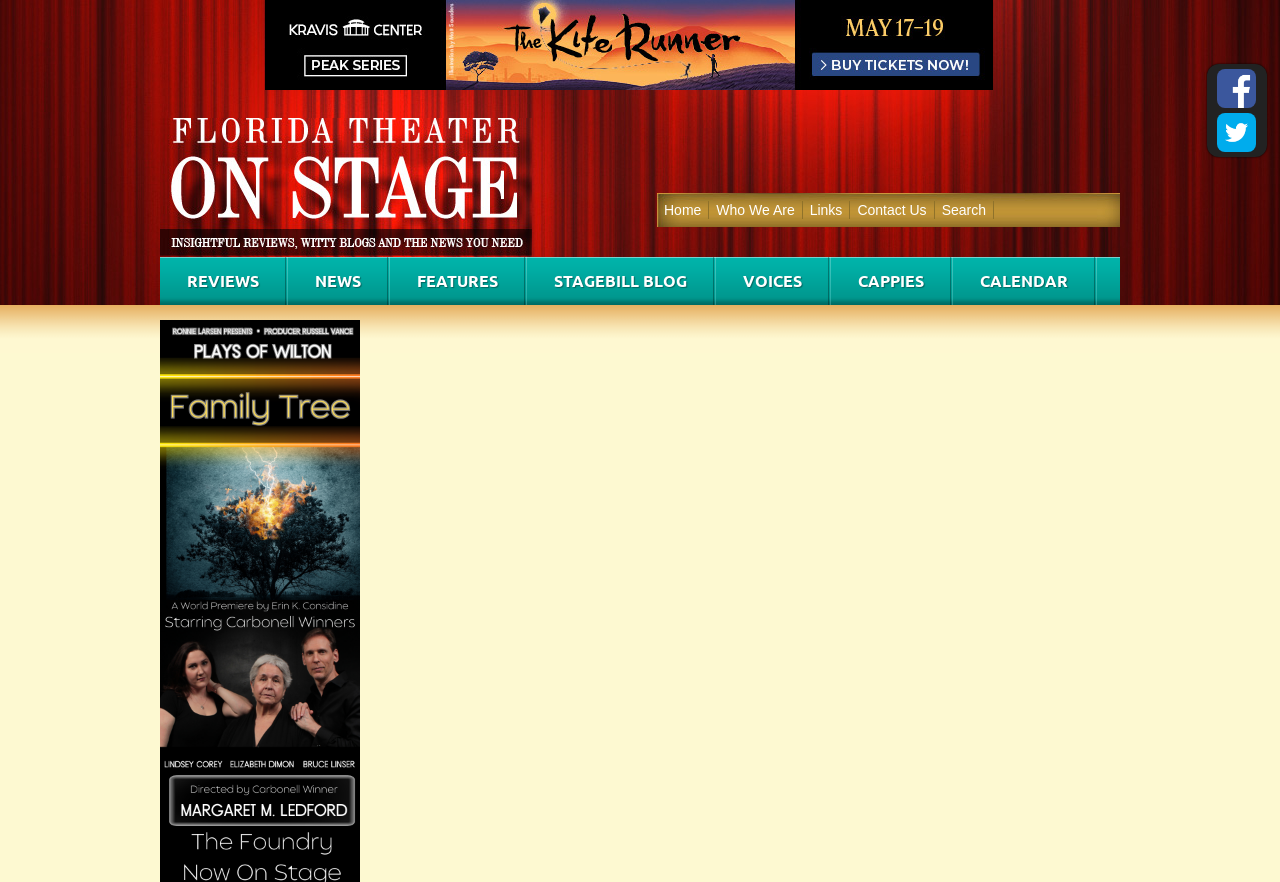Answer the question below with a single word or a brief phrase: 
What is the first category link?

REVIEWS